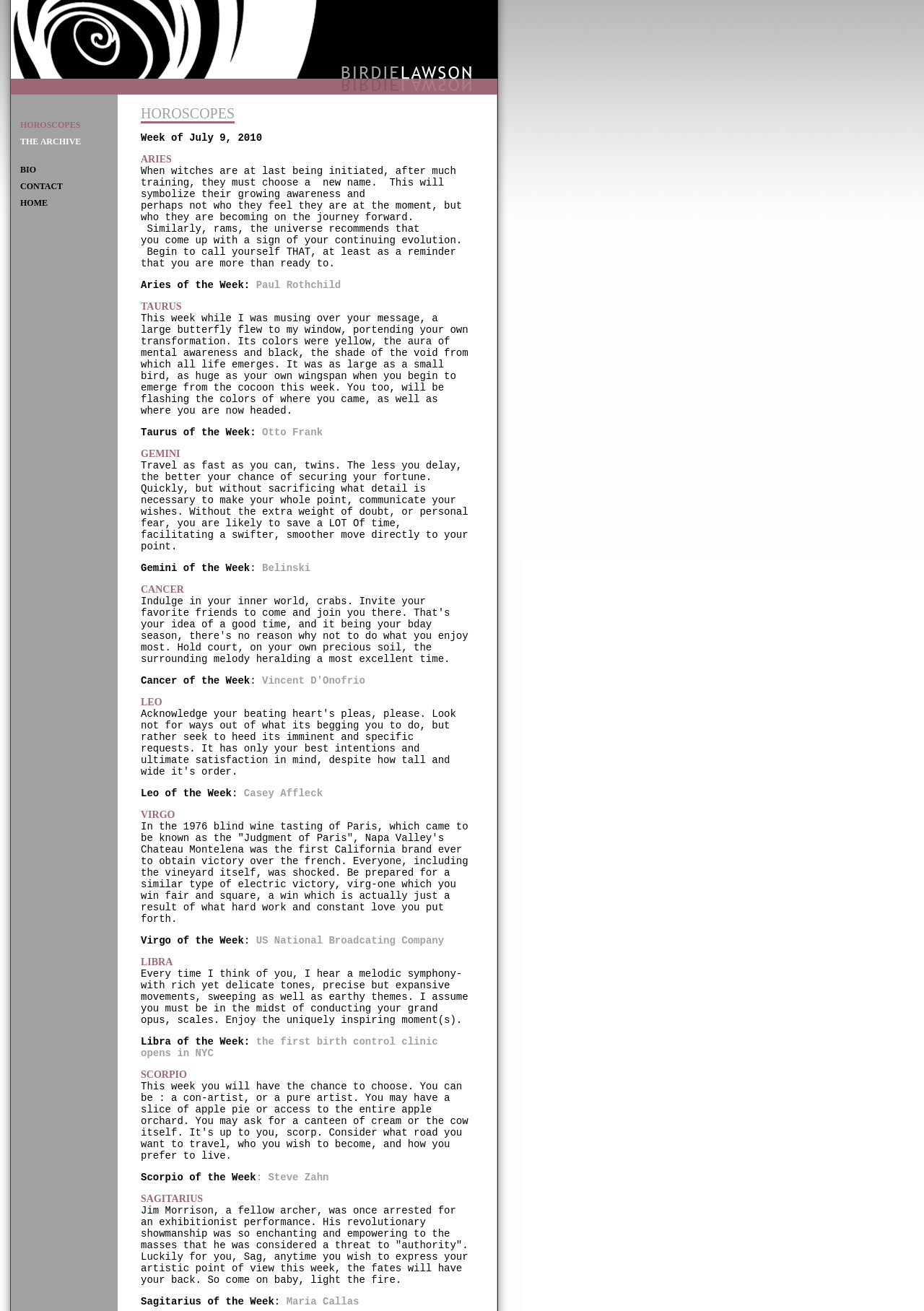Given the element description BIO, specify the bounding box coordinates of the corresponding UI element in the format (top-left x, top-left y, bottom-right x, bottom-right y). All values must be between 0 and 1.

[0.012, 0.123, 0.127, 0.136]